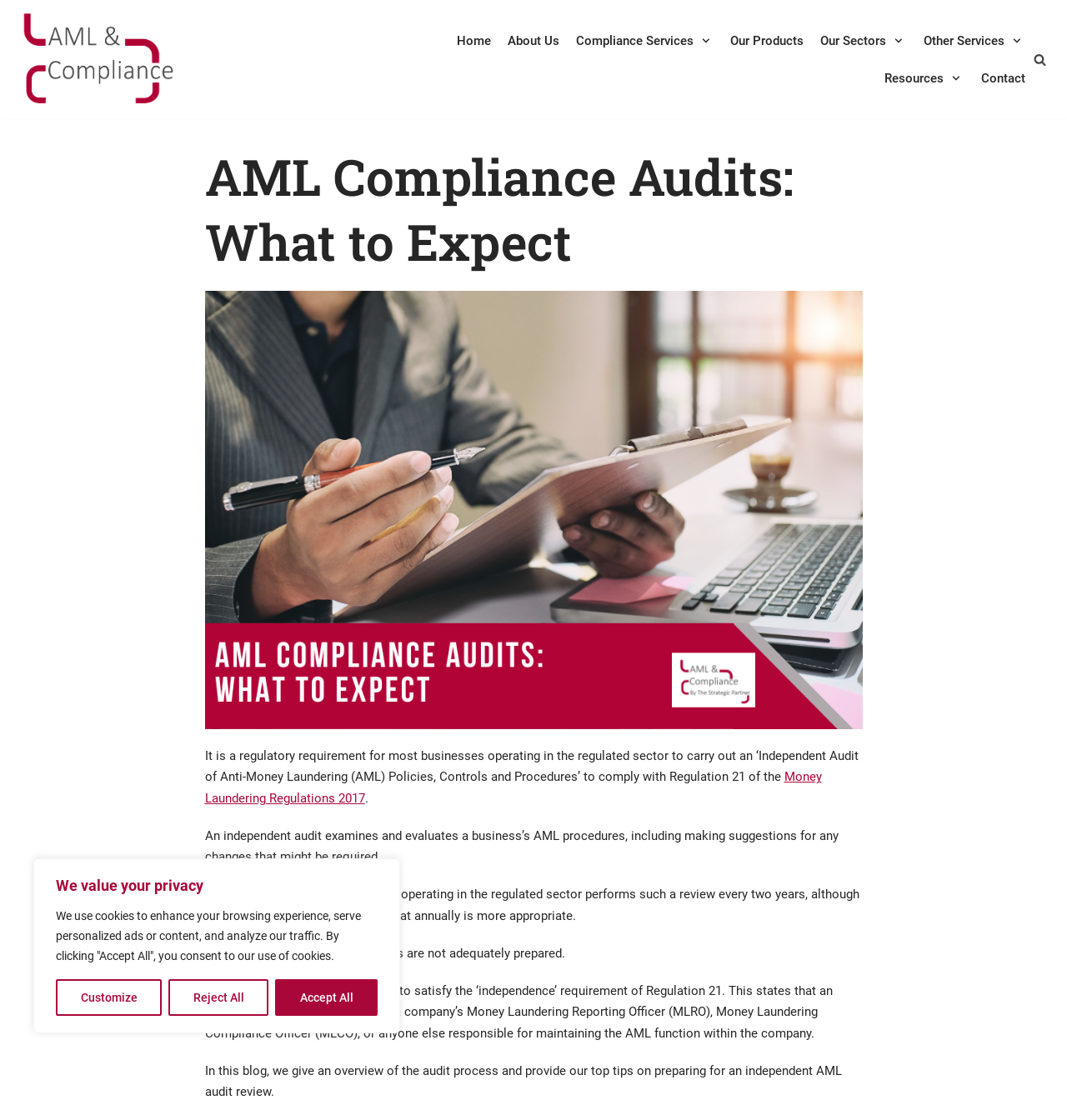Please find and generate the text of the main heading on the webpage.

AML Compliance Audits: What to Expect